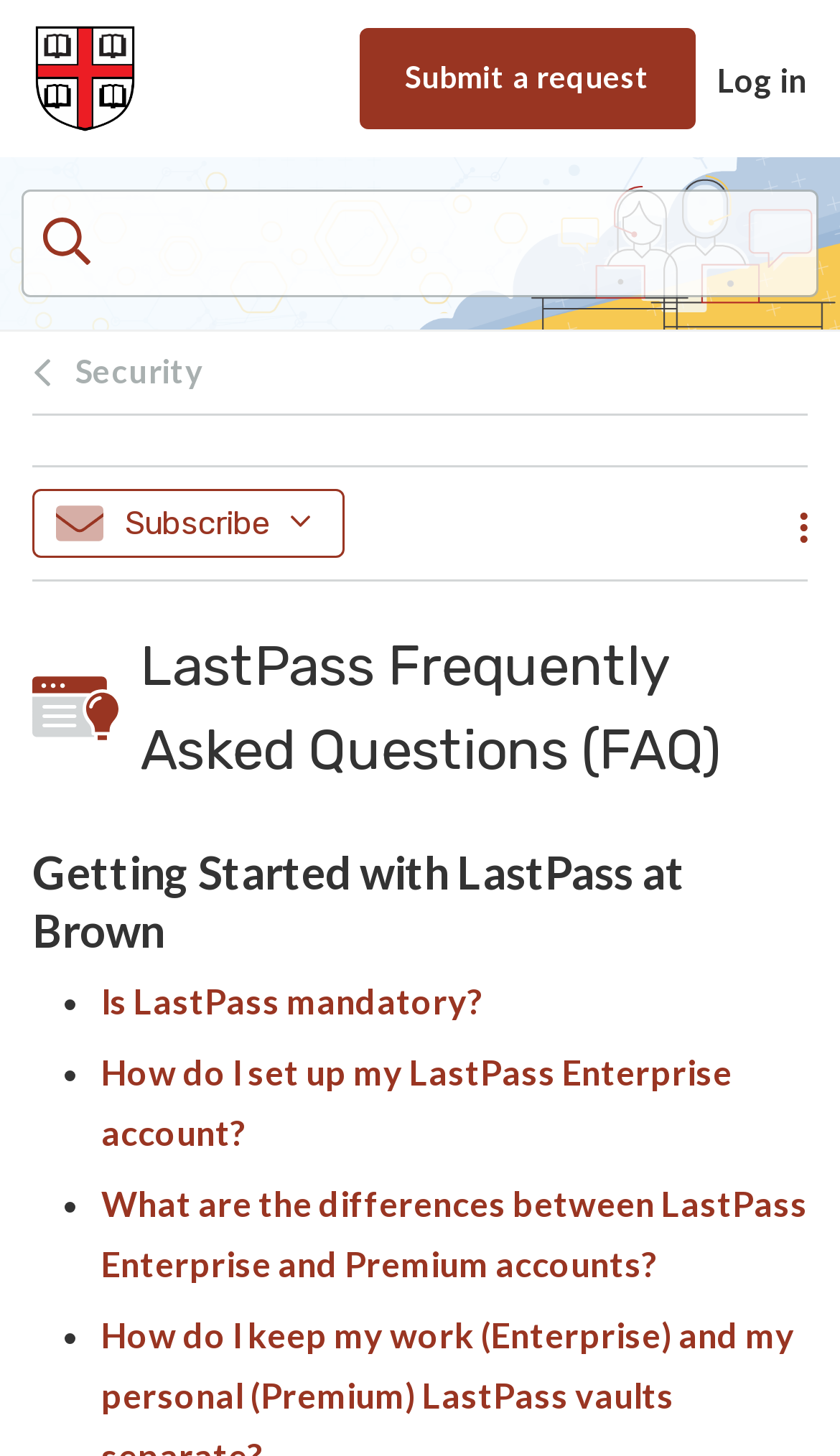Pinpoint the bounding box coordinates of the clickable area needed to execute the instruction: "Read about Getting Started with LastPass at Brown". The coordinates should be specified as four float numbers between 0 and 1, i.e., [left, top, right, bottom].

[0.038, 0.58, 0.962, 0.659]